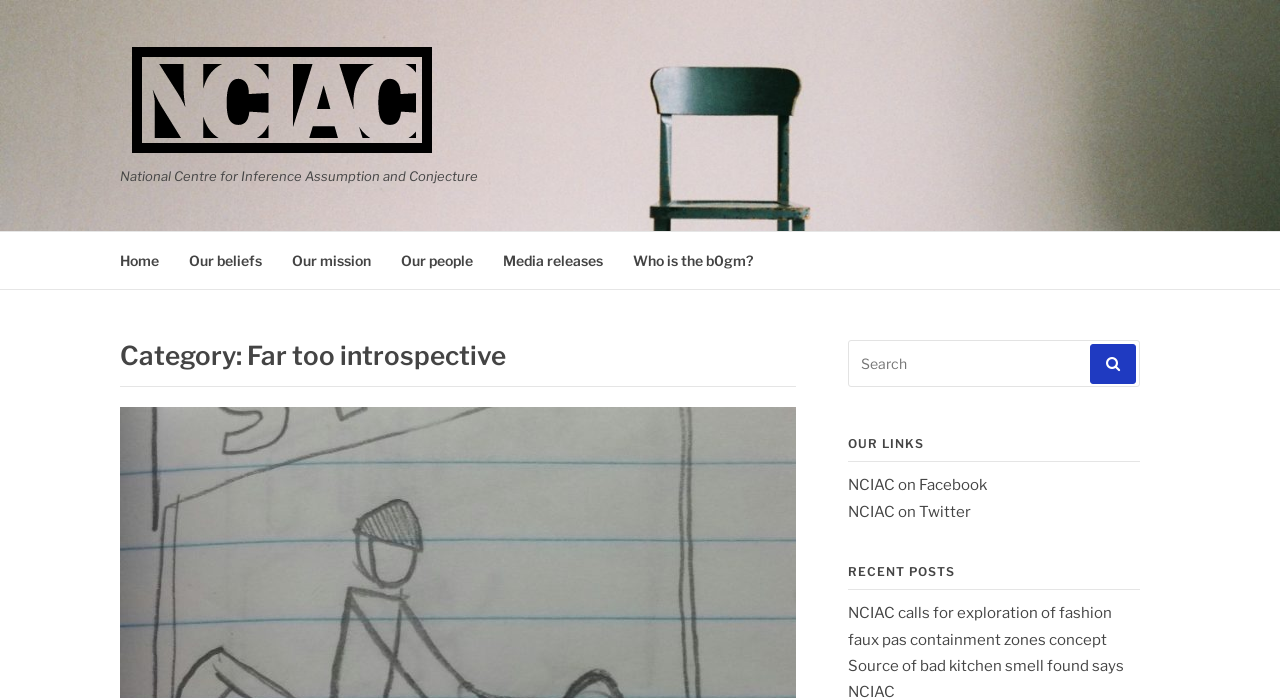Pinpoint the bounding box coordinates of the element you need to click to execute the following instruction: "Visit NCIAC on Facebook". The bounding box should be represented by four float numbers between 0 and 1, in the format [left, top, right, bottom].

[0.662, 0.683, 0.771, 0.708]